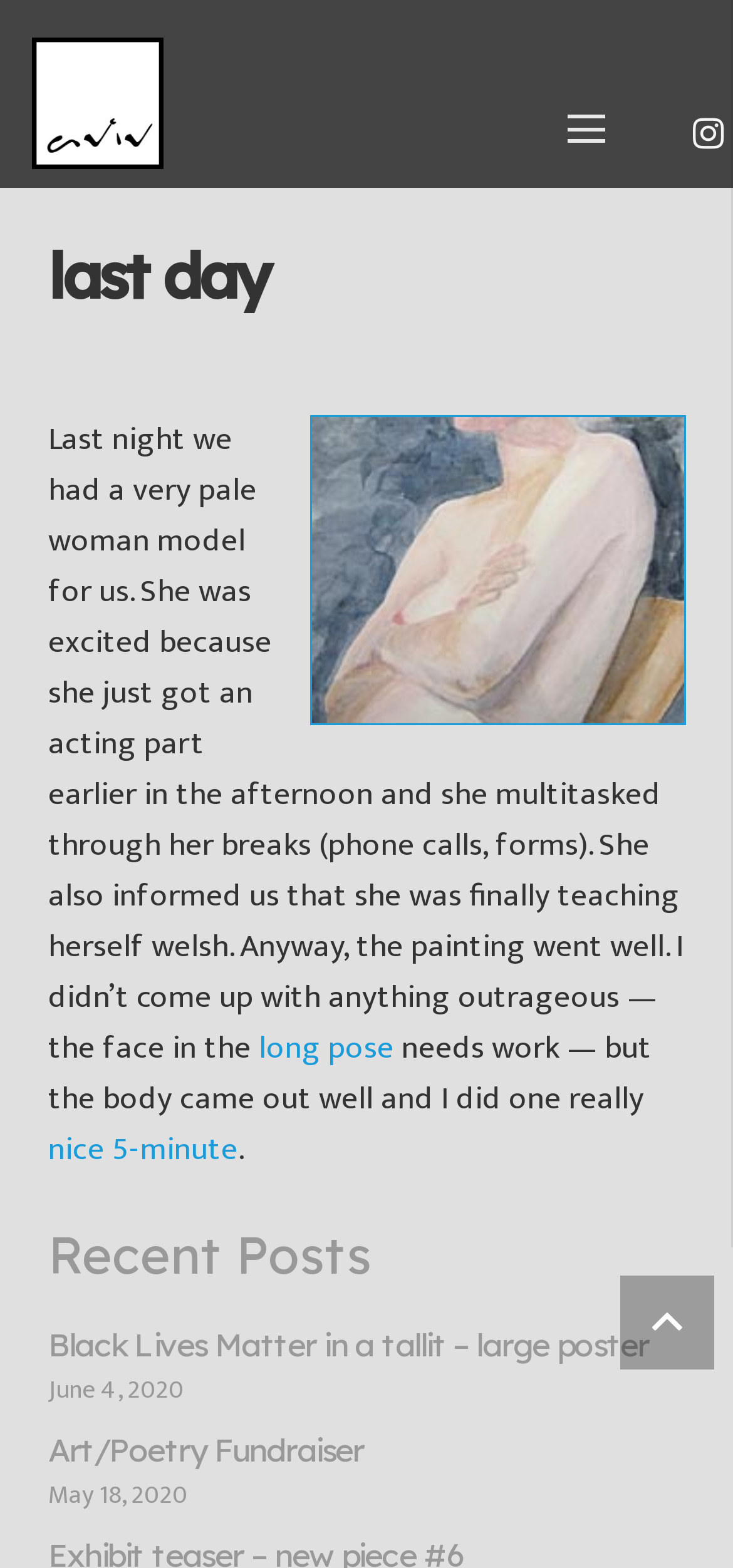What is the date of the second article?
Using the image as a reference, answer the question with a short word or phrase.

May 18, 2020